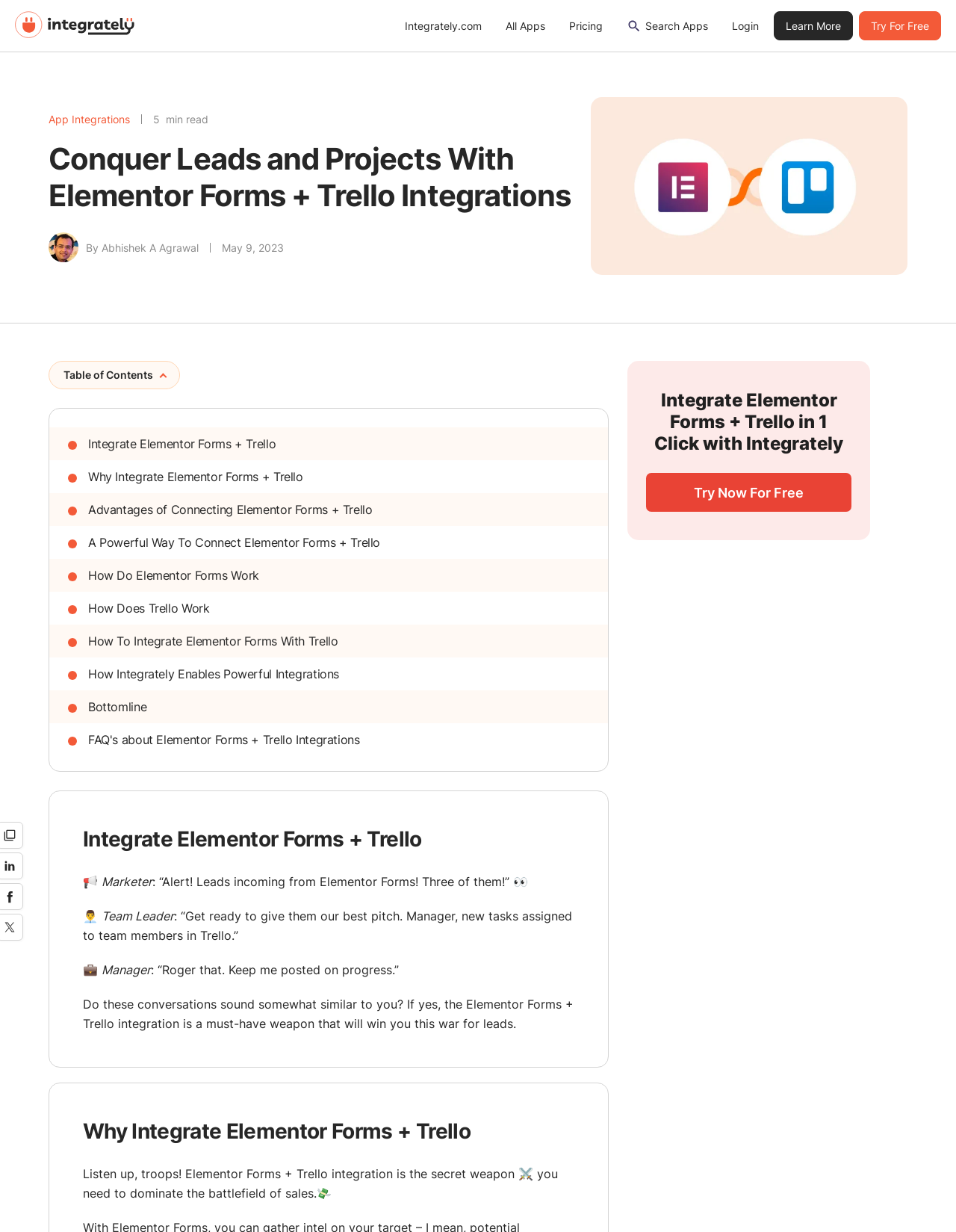Please specify the bounding box coordinates of the clickable region to carry out the following instruction: "Learn more about Elementor Forms + Trello integration". The coordinates should be four float numbers between 0 and 1, in the format [left, top, right, bottom].

[0.809, 0.009, 0.892, 0.033]